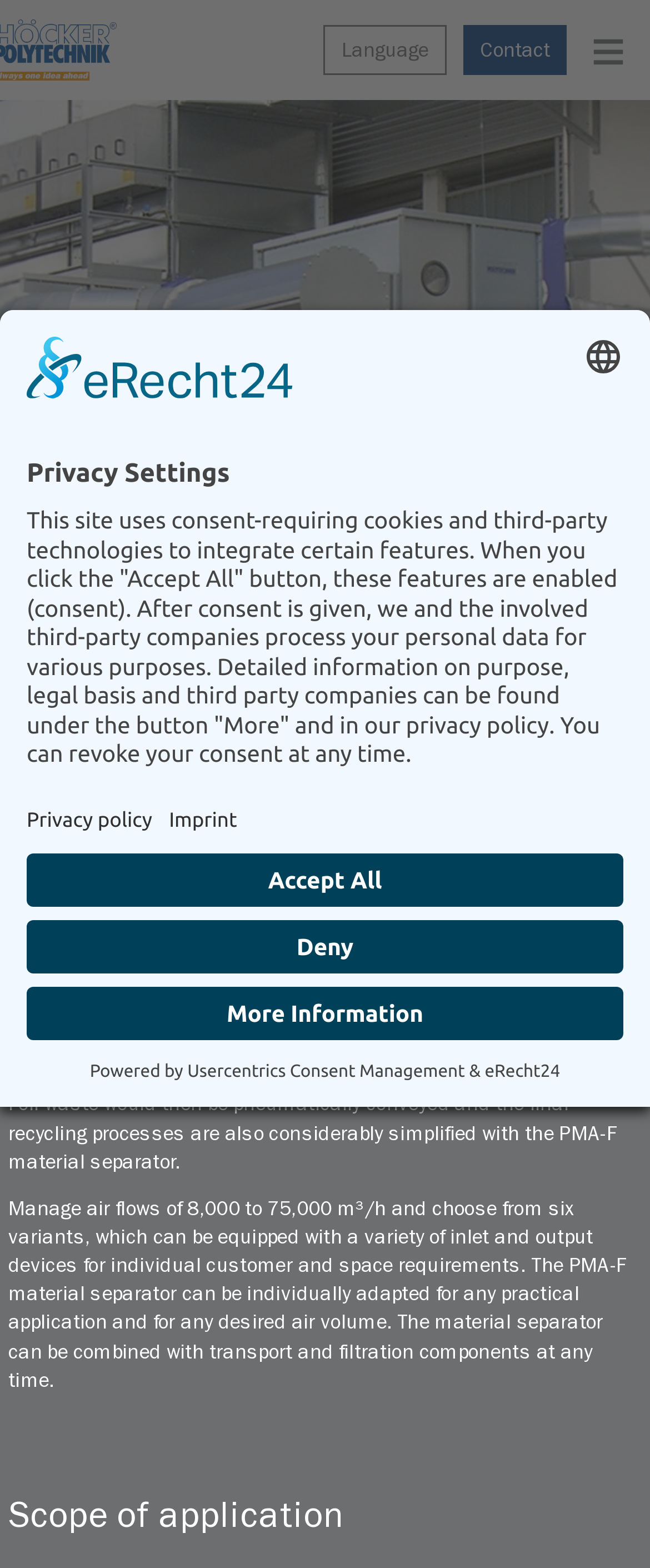Can you pinpoint the bounding box coordinates for the clickable element required for this instruction: "click the Events link"? The coordinates should be four float numbers between 0 and 1, i.e., [left, top, right, bottom].

None